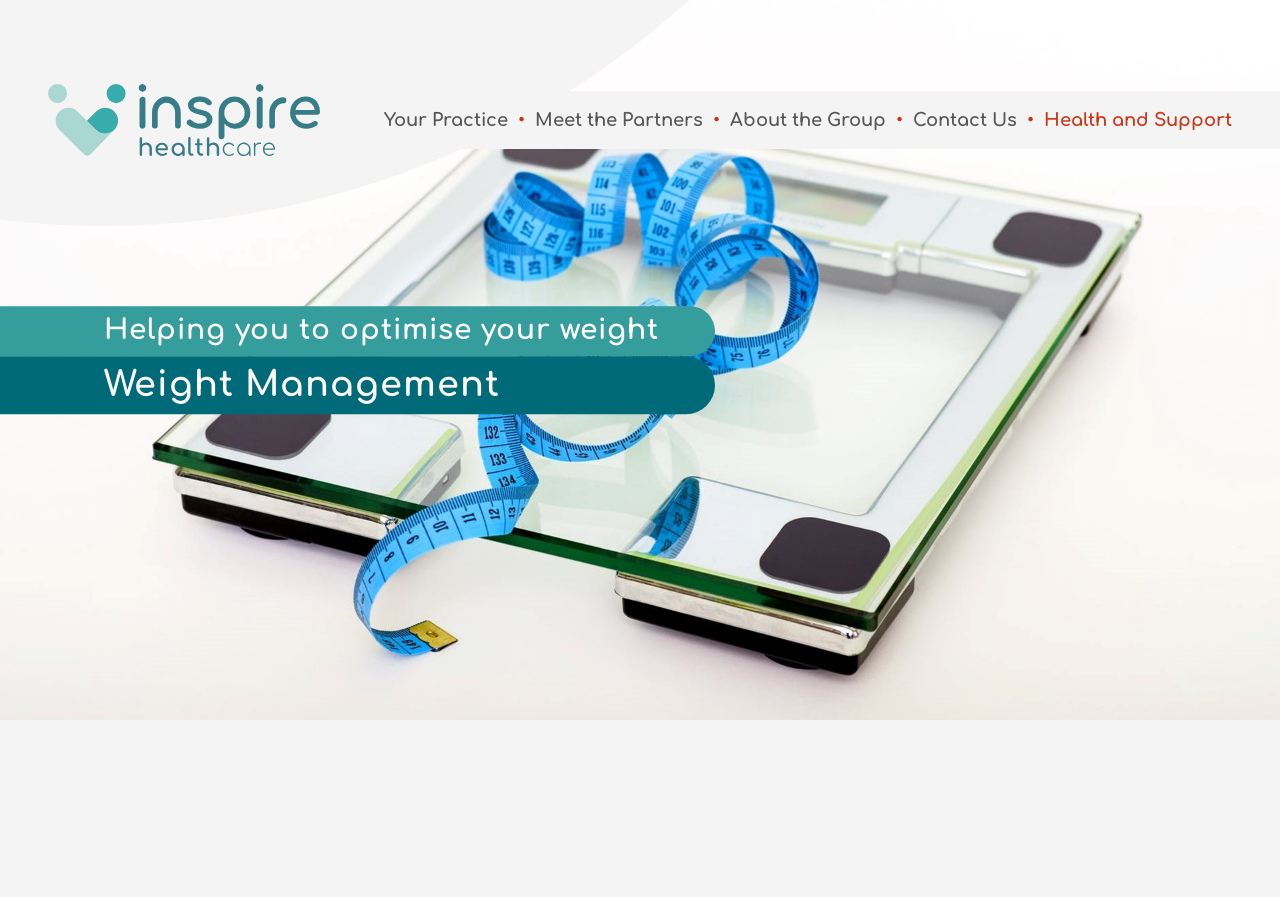Locate the UI element described by Contact Us and provide its bounding box coordinates. Use the format (top-left x, top-left y, bottom-right x, bottom-right y) with all values as floating point numbers between 0 and 1.

[0.7, 0.101, 0.795, 0.166]